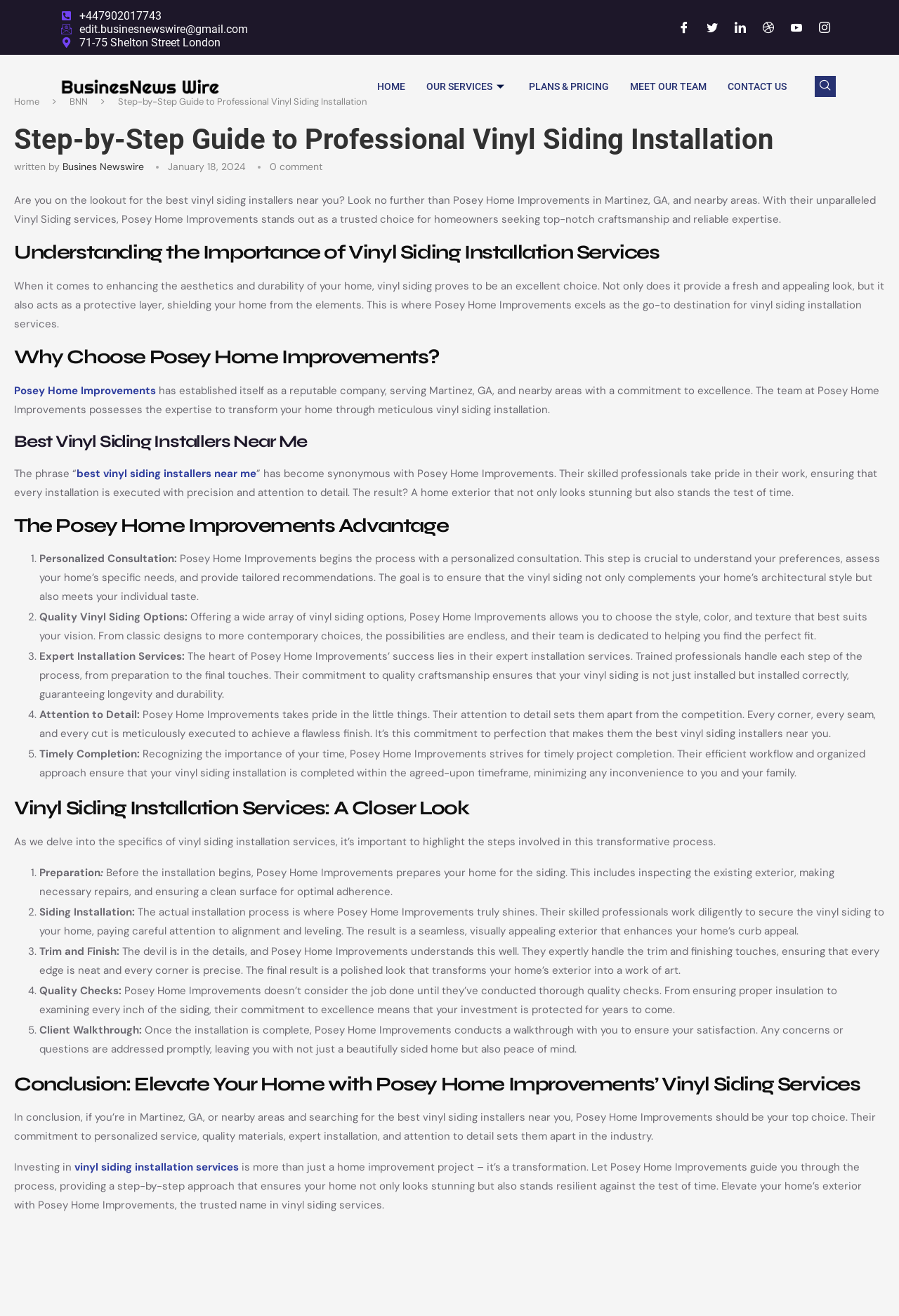Answer the question with a brief word or phrase:
What is the location served by Posey Home Improvements?

Martinez, GA, and nearby areas